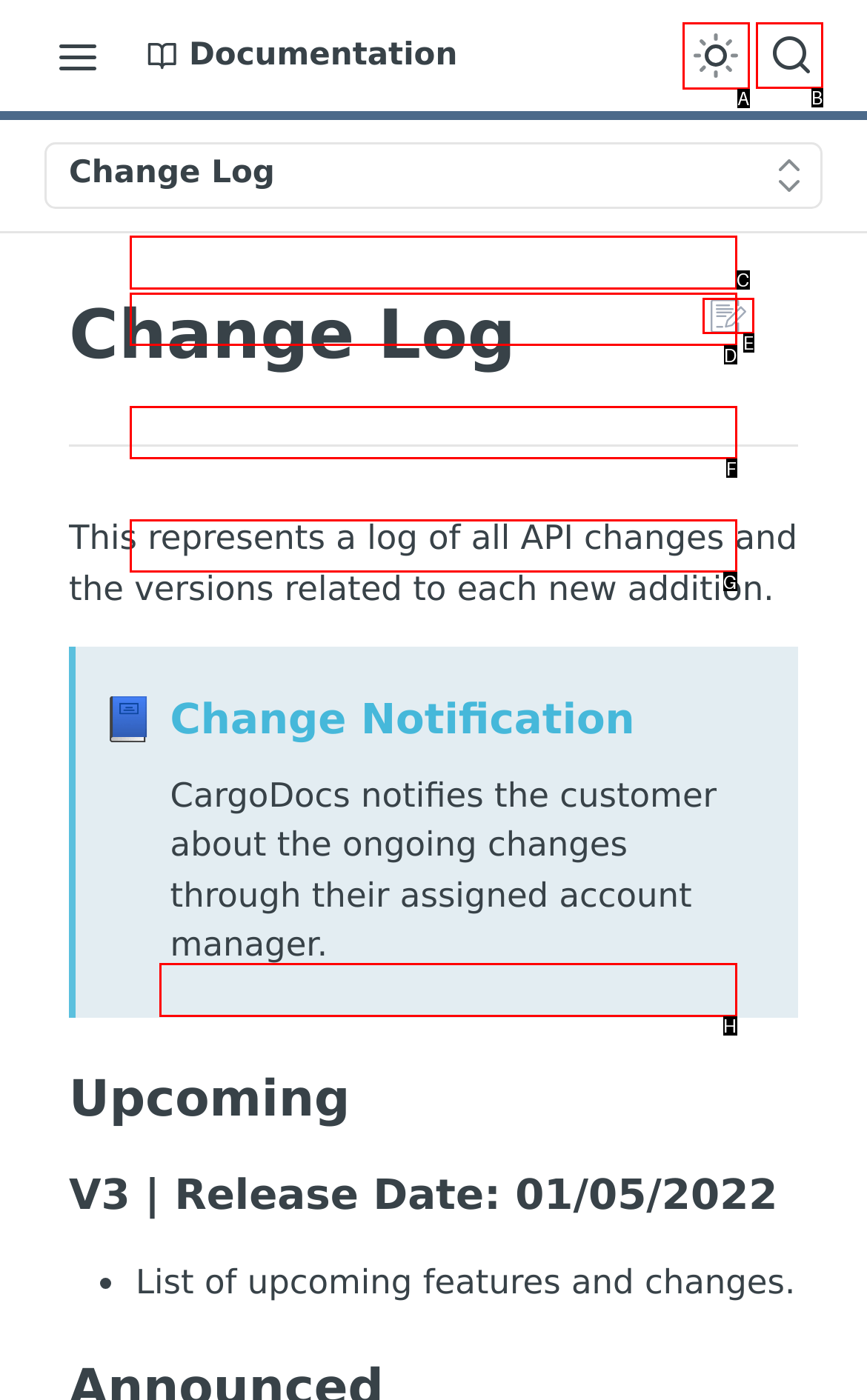Indicate the letter of the UI element that should be clicked to accomplish the task: Search. Answer with the letter only.

B